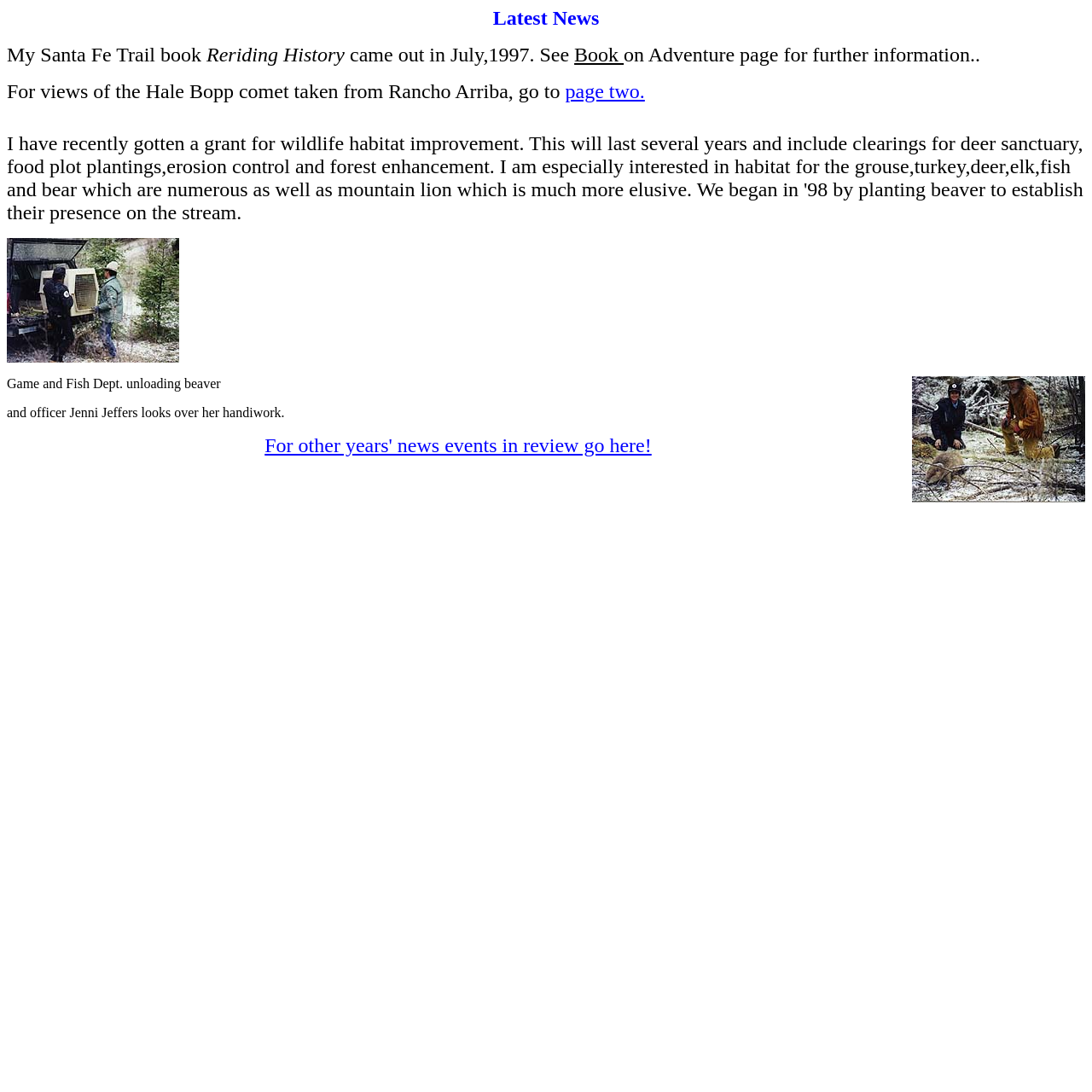What is the event mentioned in the second paragraph?
Answer the question using a single word or phrase, according to the image.

Hale Bopp comet